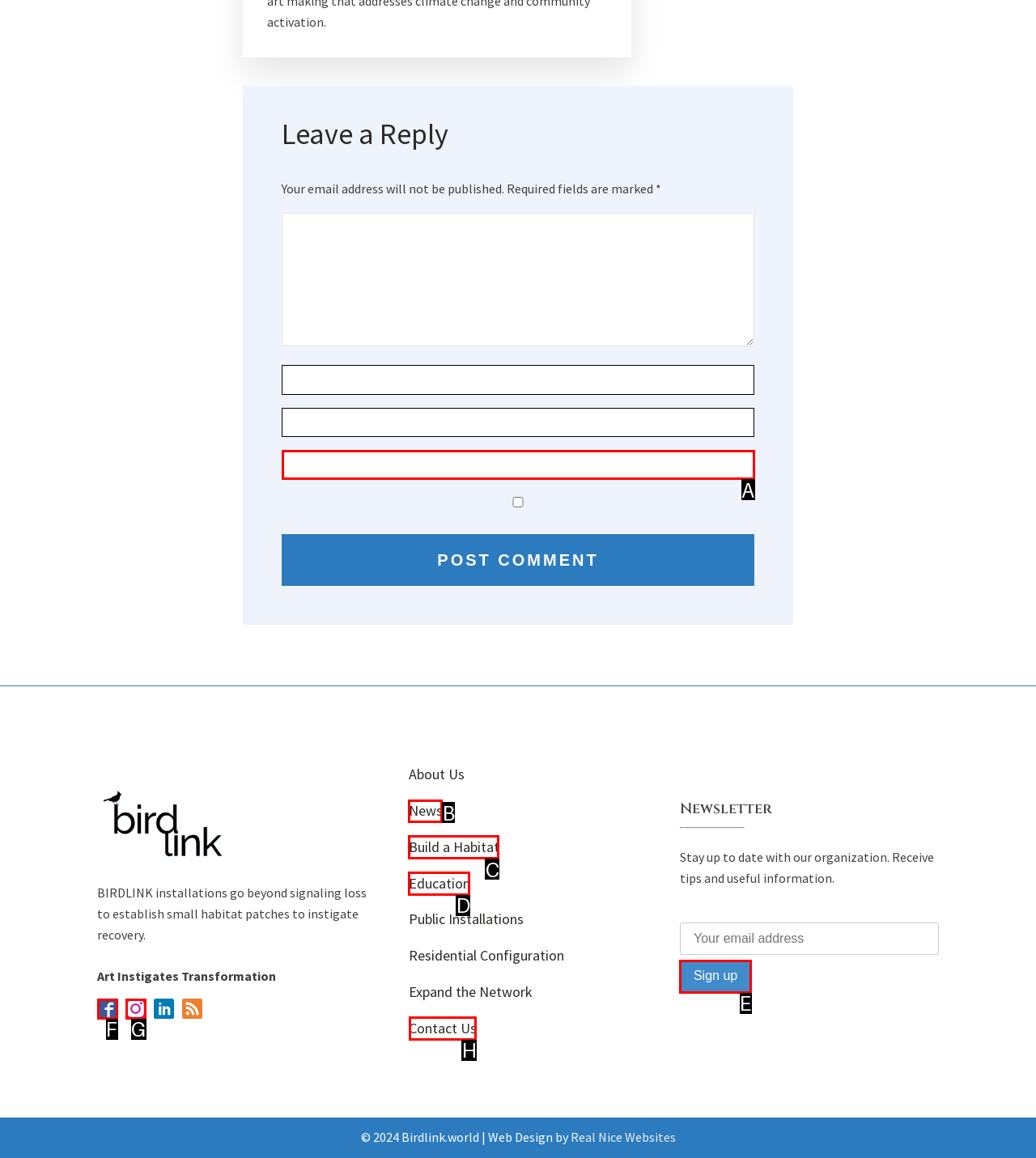Determine the letter of the UI element that will complete the task: Contact Us
Reply with the corresponding letter.

H